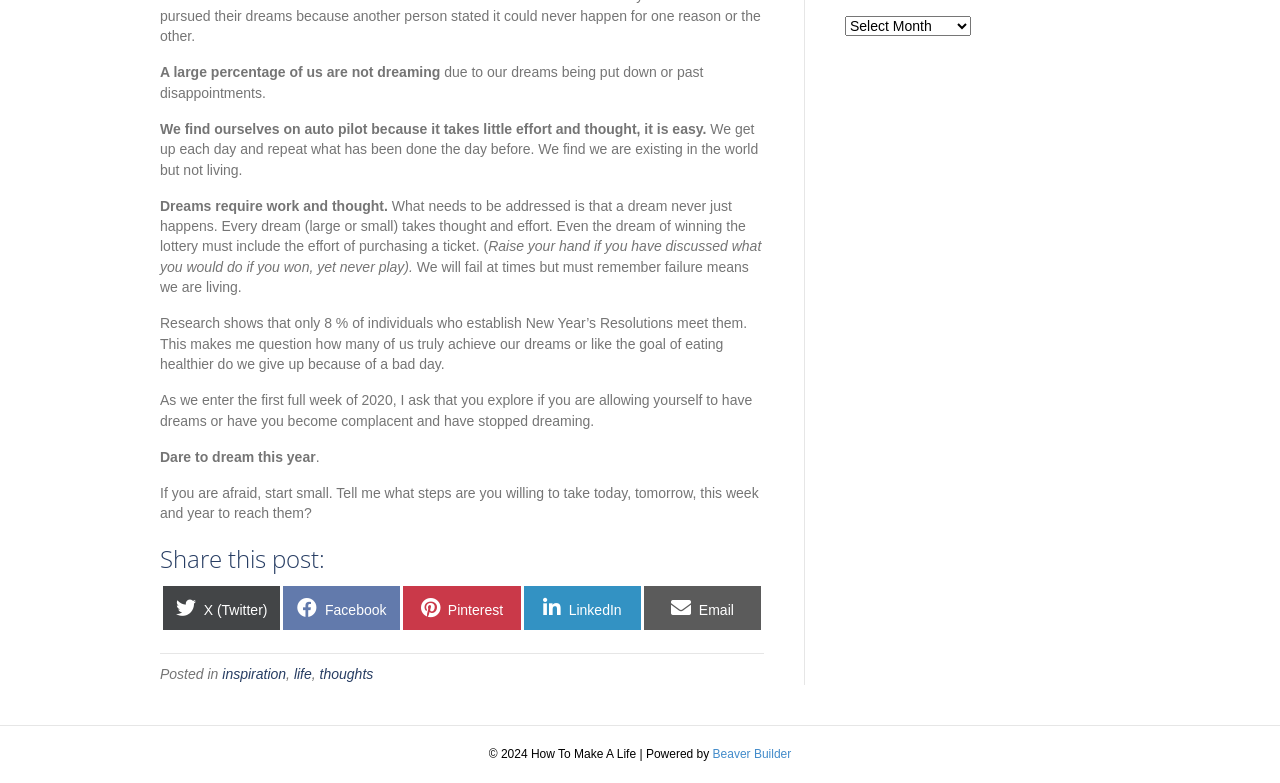Analyze the image and deliver a detailed answer to the question: What is the copyright year of the website?

The footer of the webpage contains the copyright information '© 2024 How To Make A Life', indicating that the website's copyright year is 2024.